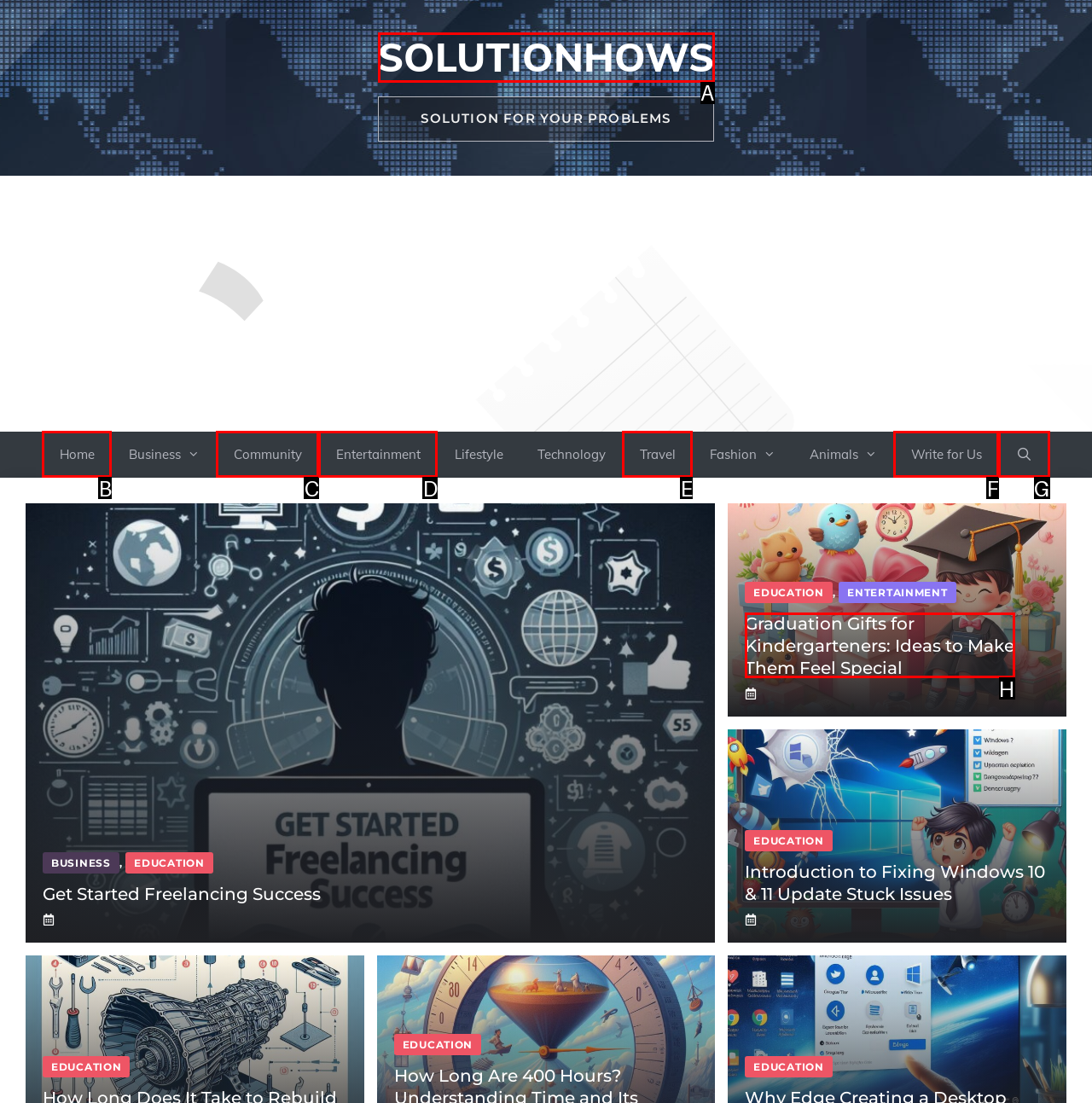Identify the letter of the UI element needed to carry out the task: Click on the Home link
Reply with the letter of the chosen option.

B